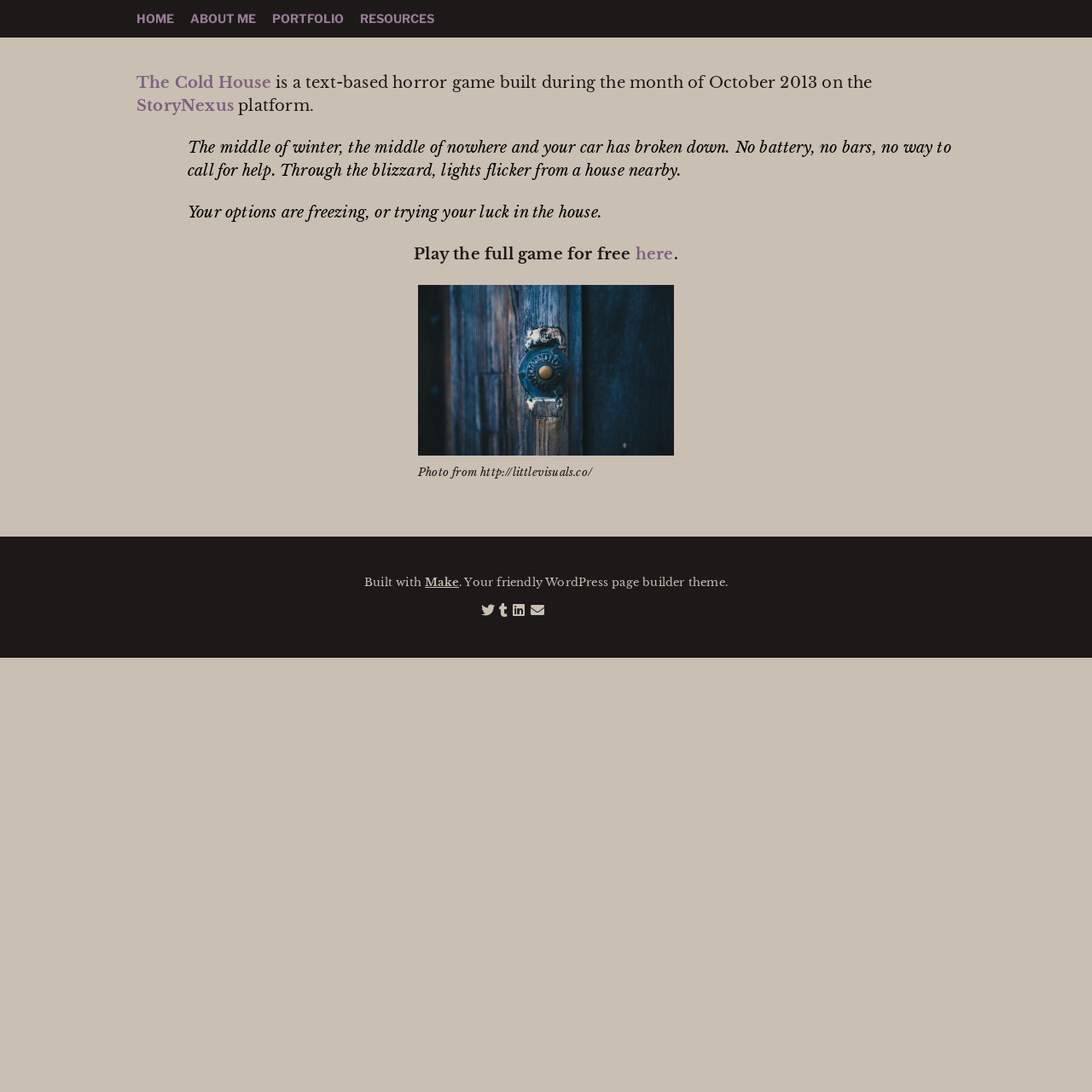Please identify the bounding box coordinates of the area I need to click to accomplish the following instruction: "visit StoryNexus".

[0.125, 0.089, 0.214, 0.106]